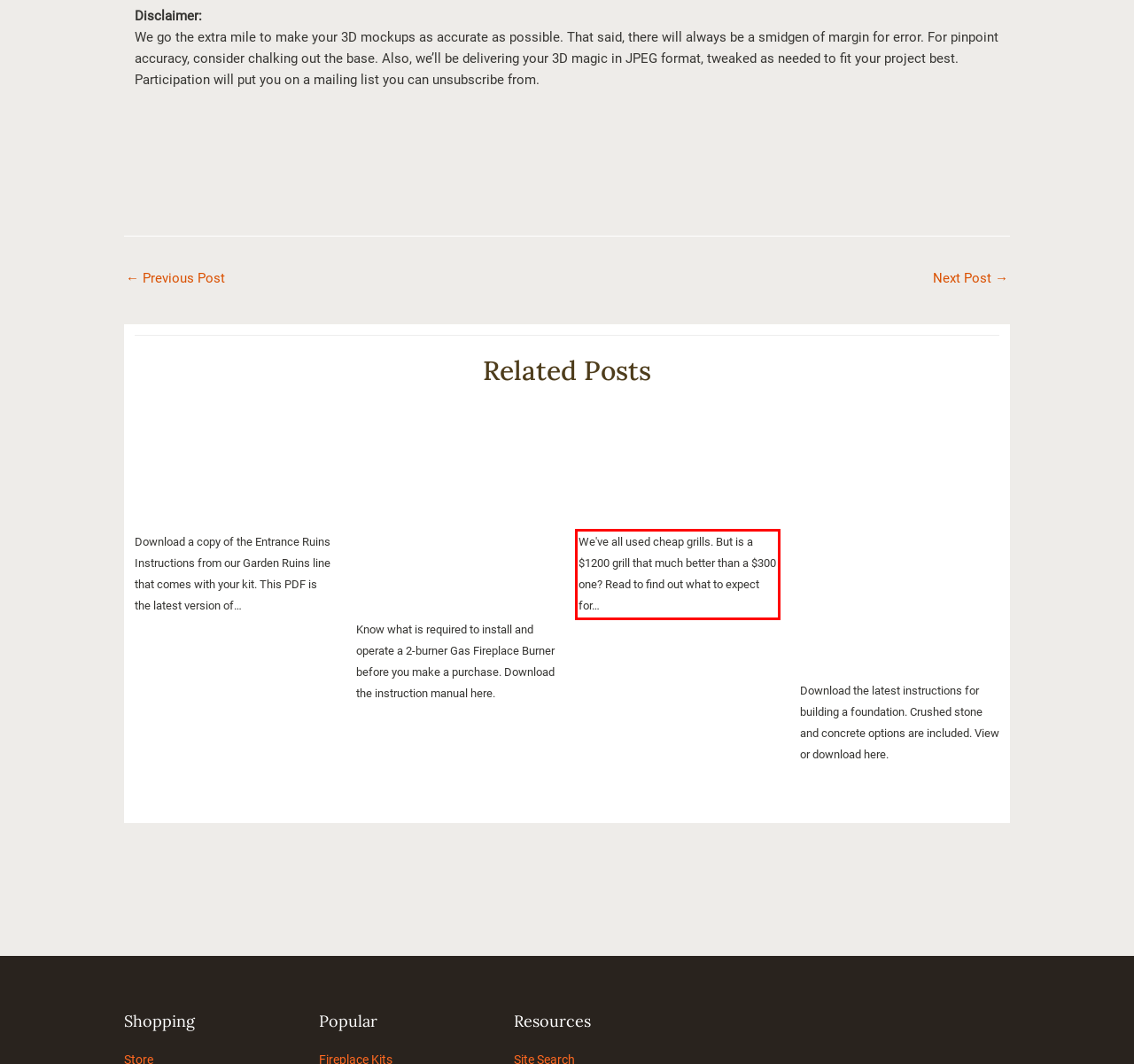Analyze the screenshot of a webpage where a red rectangle is bounding a UI element. Extract and generate the text content within this red bounding box.

We've all used cheap grills. But is a $1200 grill that much better than a $300 one? Read to find out what to expect for…